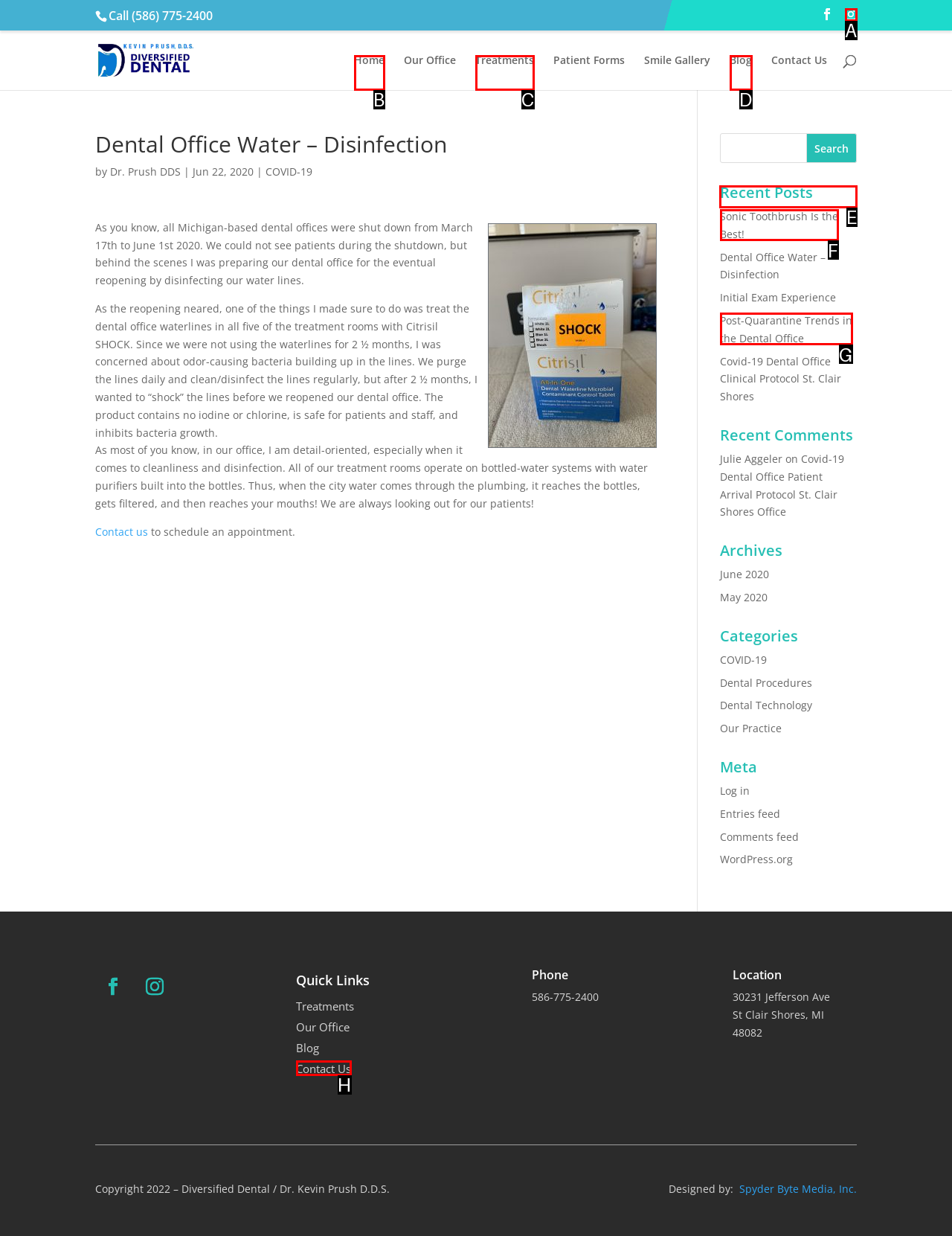Find the option you need to click to complete the following instruction: View recent posts
Answer with the corresponding letter from the choices given directly.

E